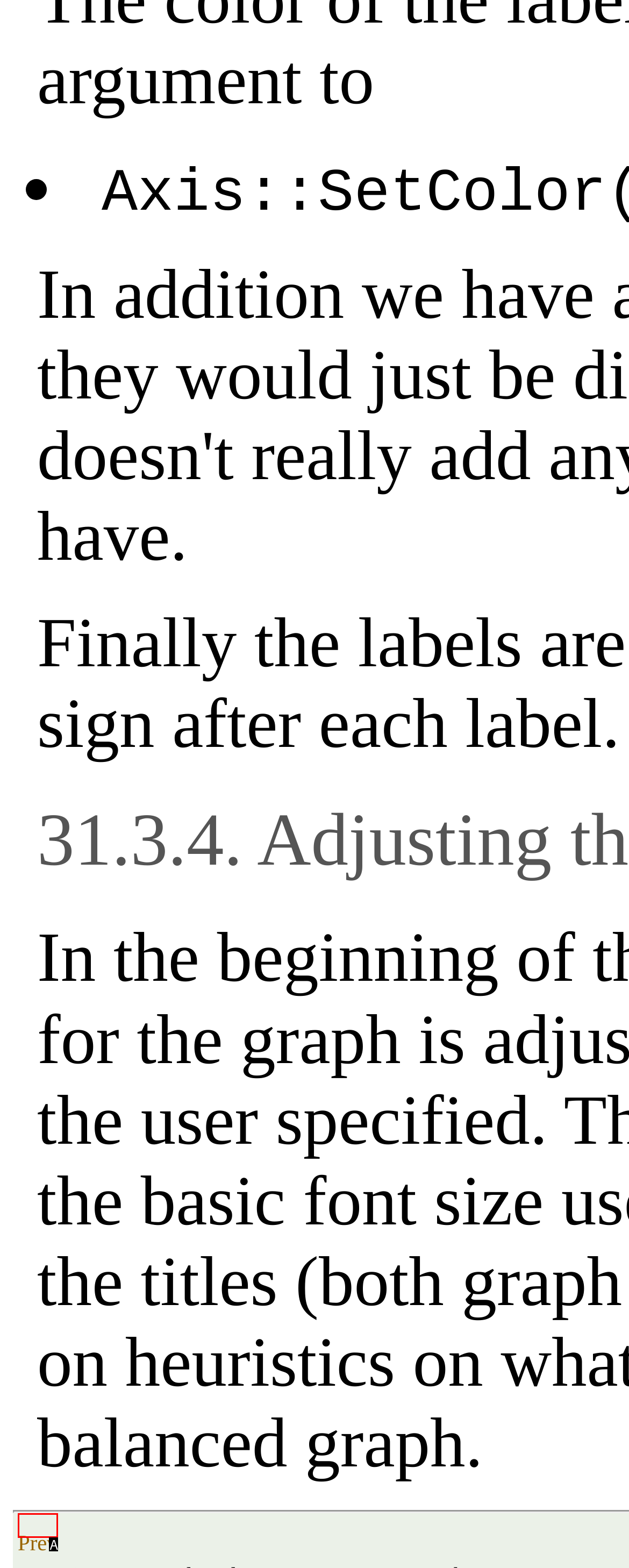Using the provided description: 简体中文, select the HTML element that corresponds to it. Indicate your choice with the option's letter.

None